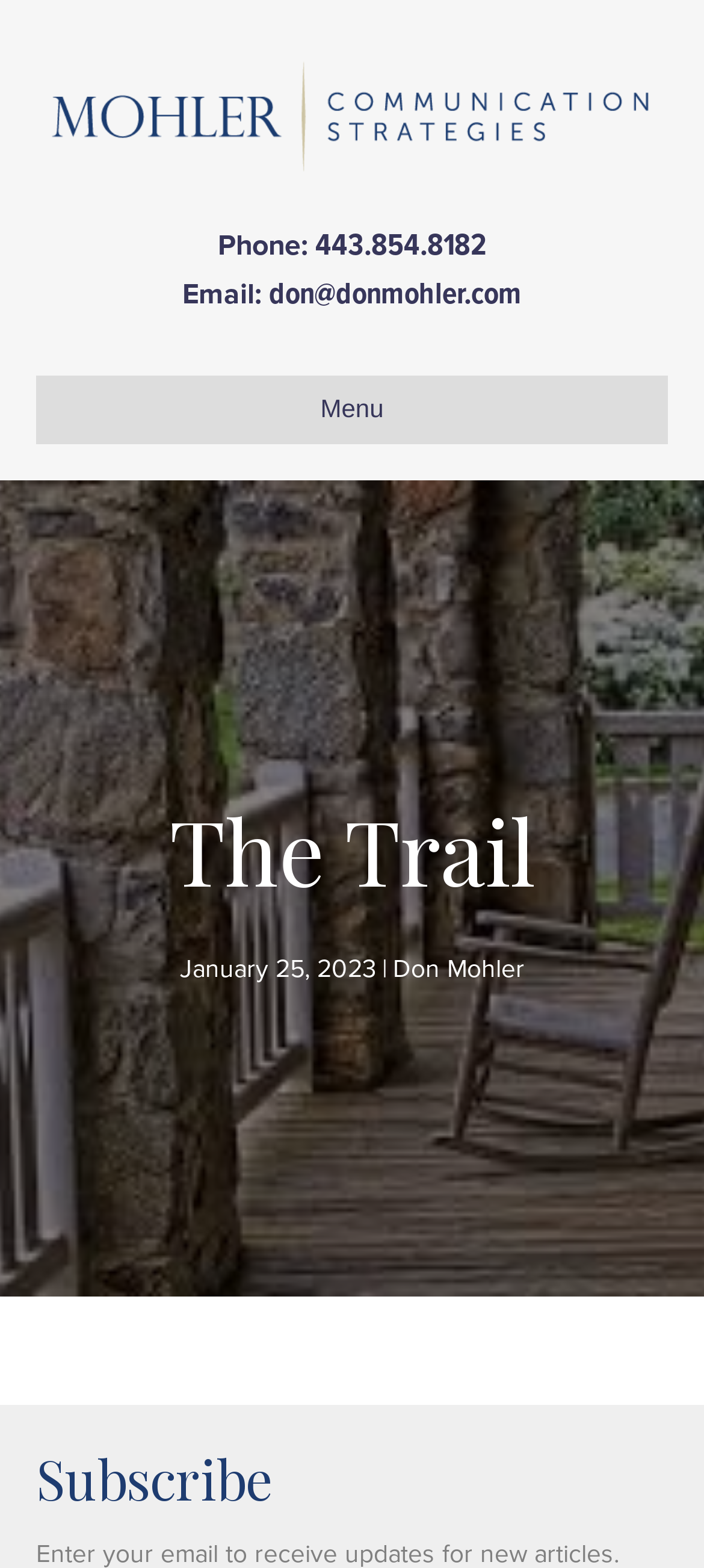What is the phone number?
We need a detailed and exhaustive answer to the question. Please elaborate.

I found the phone number by looking at the section with the label 'Phone:' and saw a link with the phone number '443.854.8182' next to it.